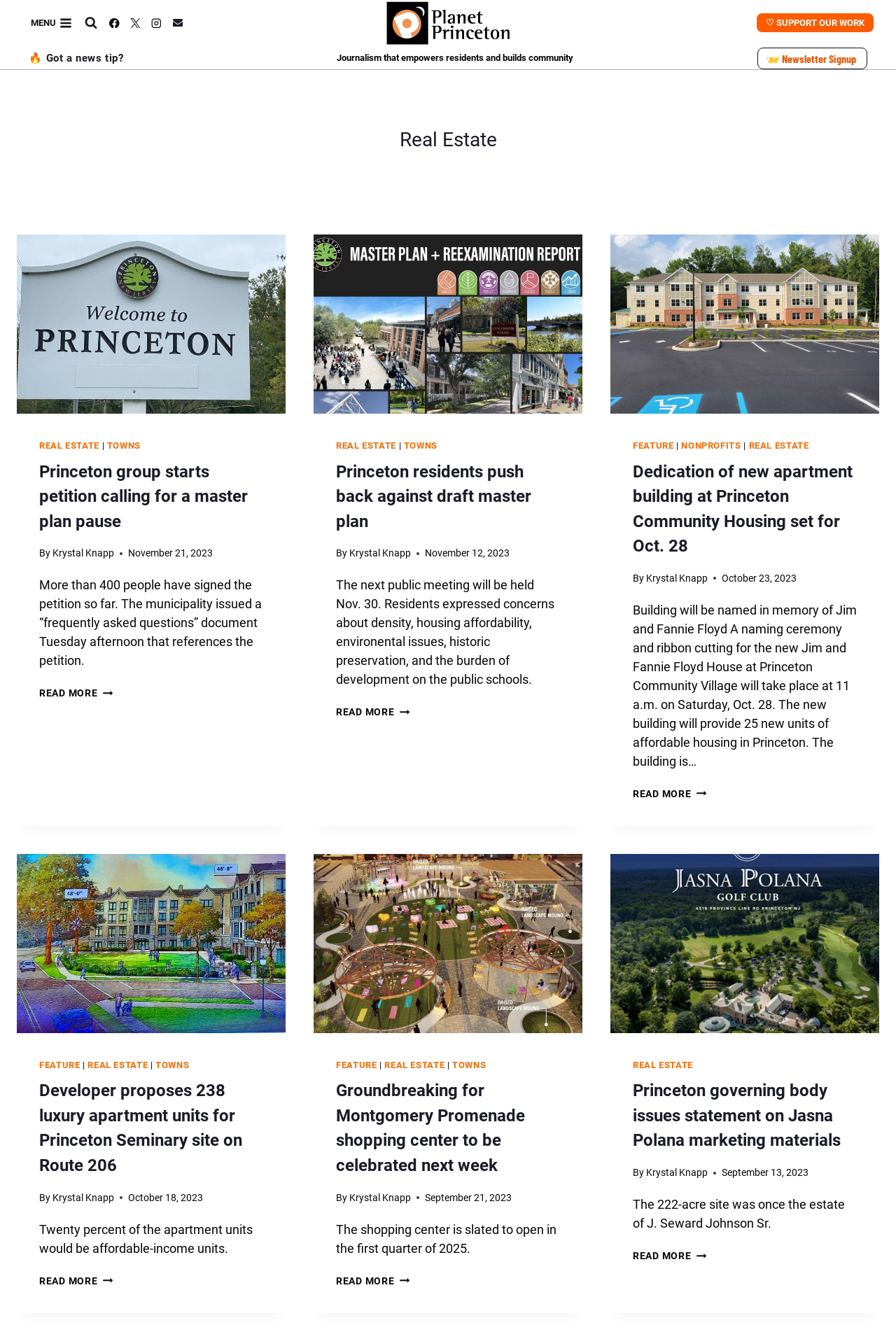Please specify the bounding box coordinates of the area that should be clicked to accomplish the following instruction: "View search form". The coordinates should consist of four float numbers between 0 and 1, i.e., [left, top, right, bottom].

[0.088, 0.009, 0.109, 0.025]